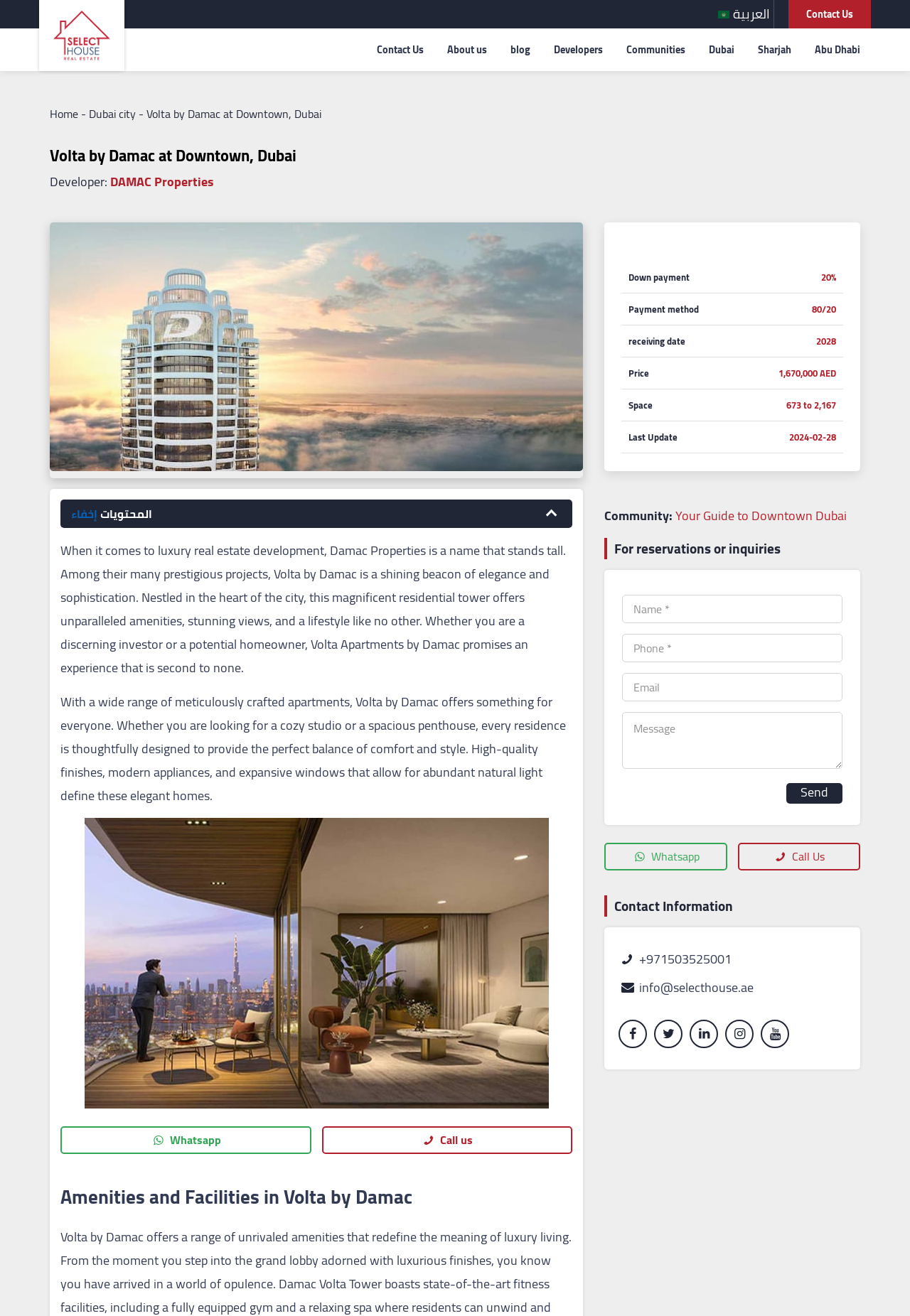Determine the bounding box coordinates for the clickable element required to fulfill the instruction: "Read the event coverage heading". Provide the coordinates as four float numbers between 0 and 1, i.e., [left, top, right, bottom].

None